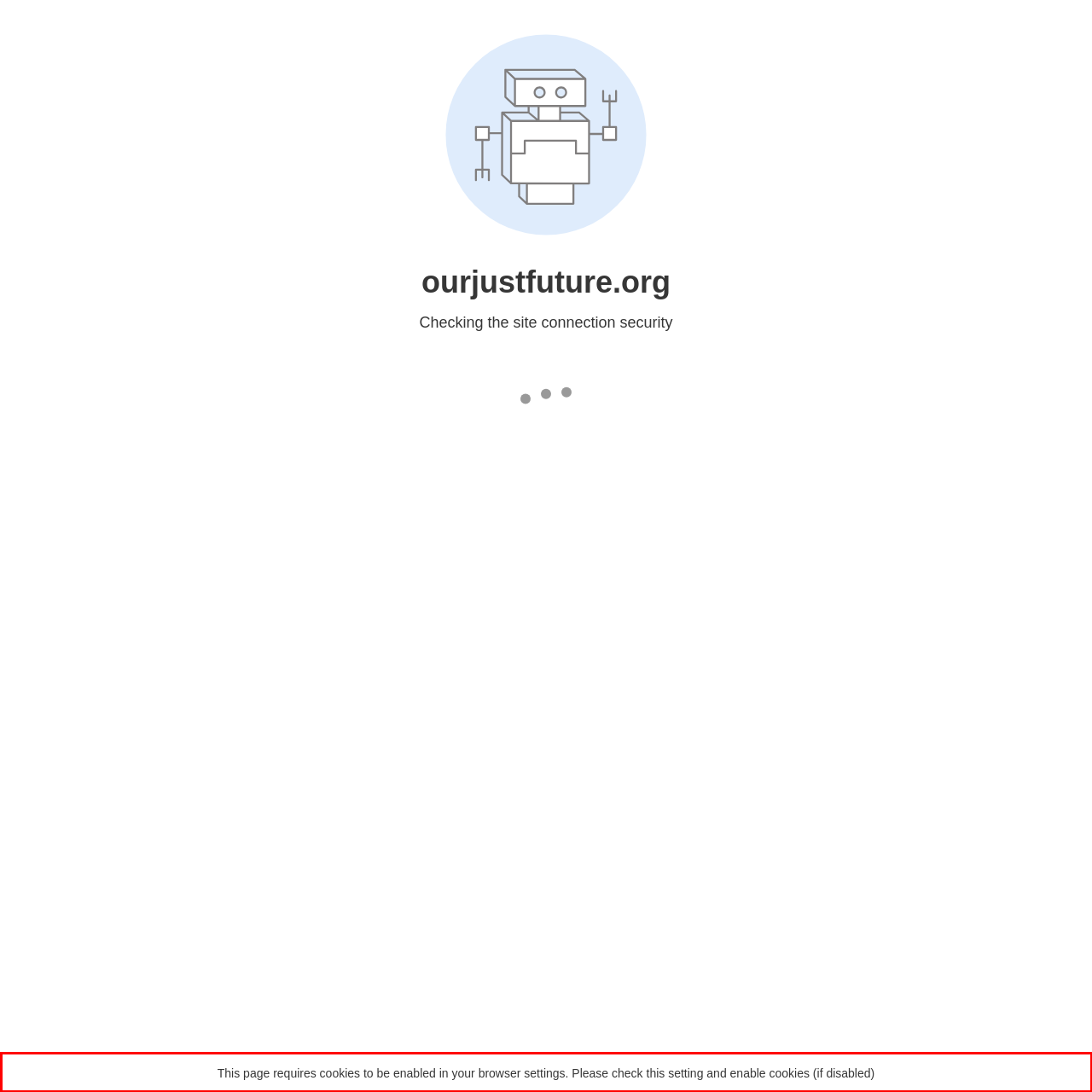The screenshot you have been given contains a UI element surrounded by a red rectangle. Use OCR to read and extract the text inside this red rectangle.

This page requires cookies to be enabled in your browser settings. Please check this setting and enable cookies (if disabled)